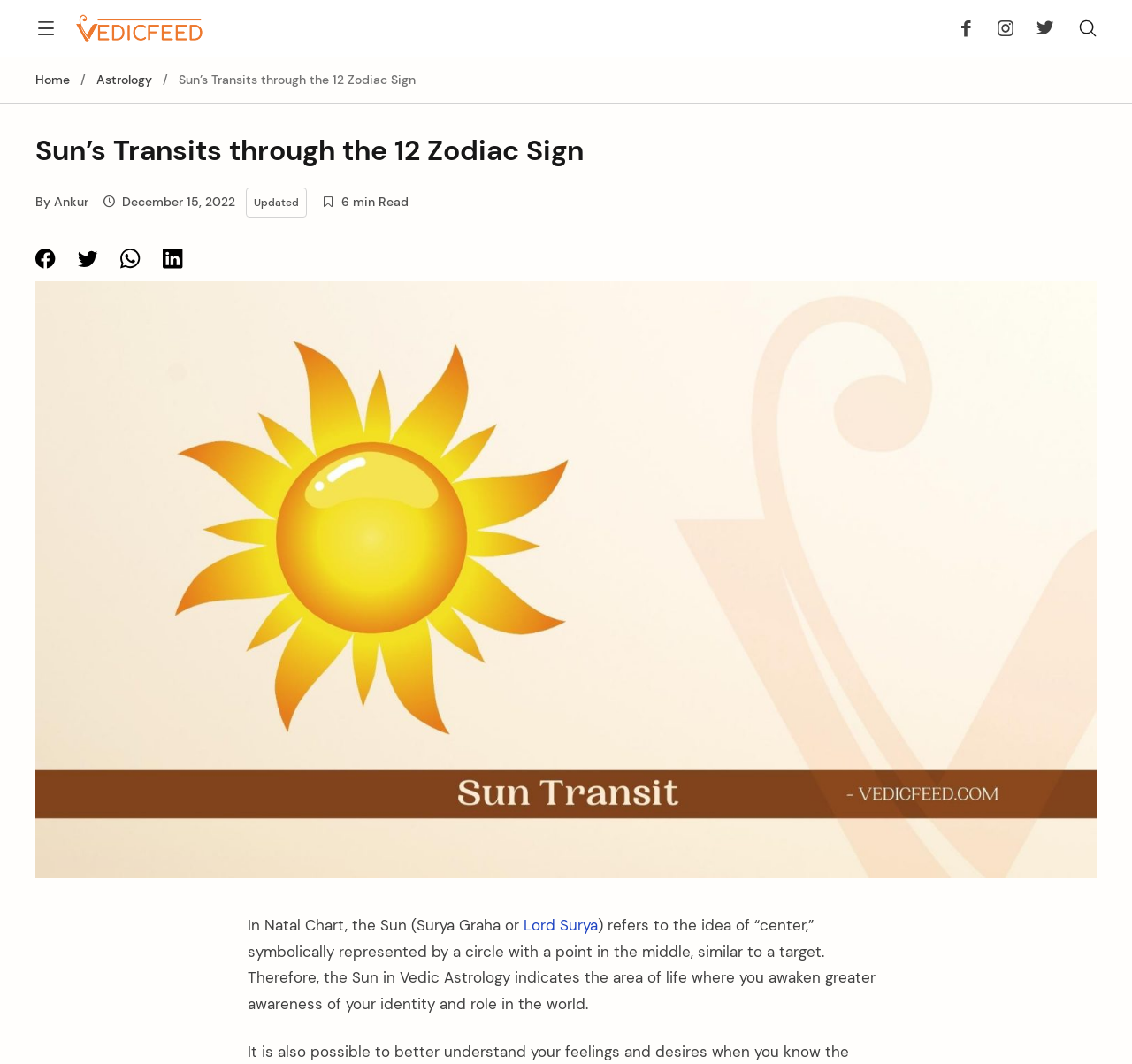Determine the bounding box coordinates for the clickable element required to fulfill the instruction: "Read the article about Sun’s Transits through the 12 Zodiac Sign". Provide the coordinates as four float numbers between 0 and 1, i.e., [left, top, right, bottom].

[0.158, 0.068, 0.367, 0.082]